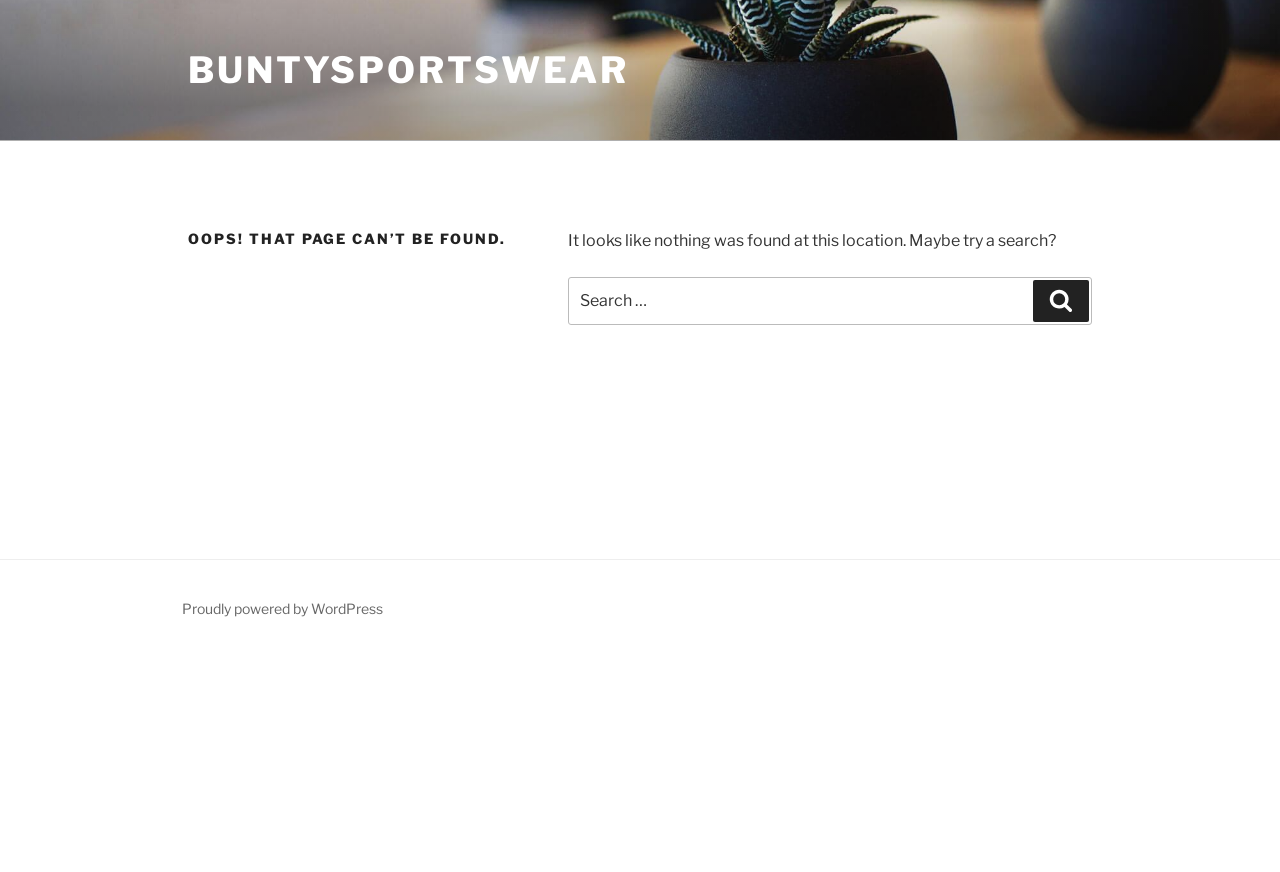Is there a search box on the page?
Refer to the image and answer the question using a single word or phrase.

Yes